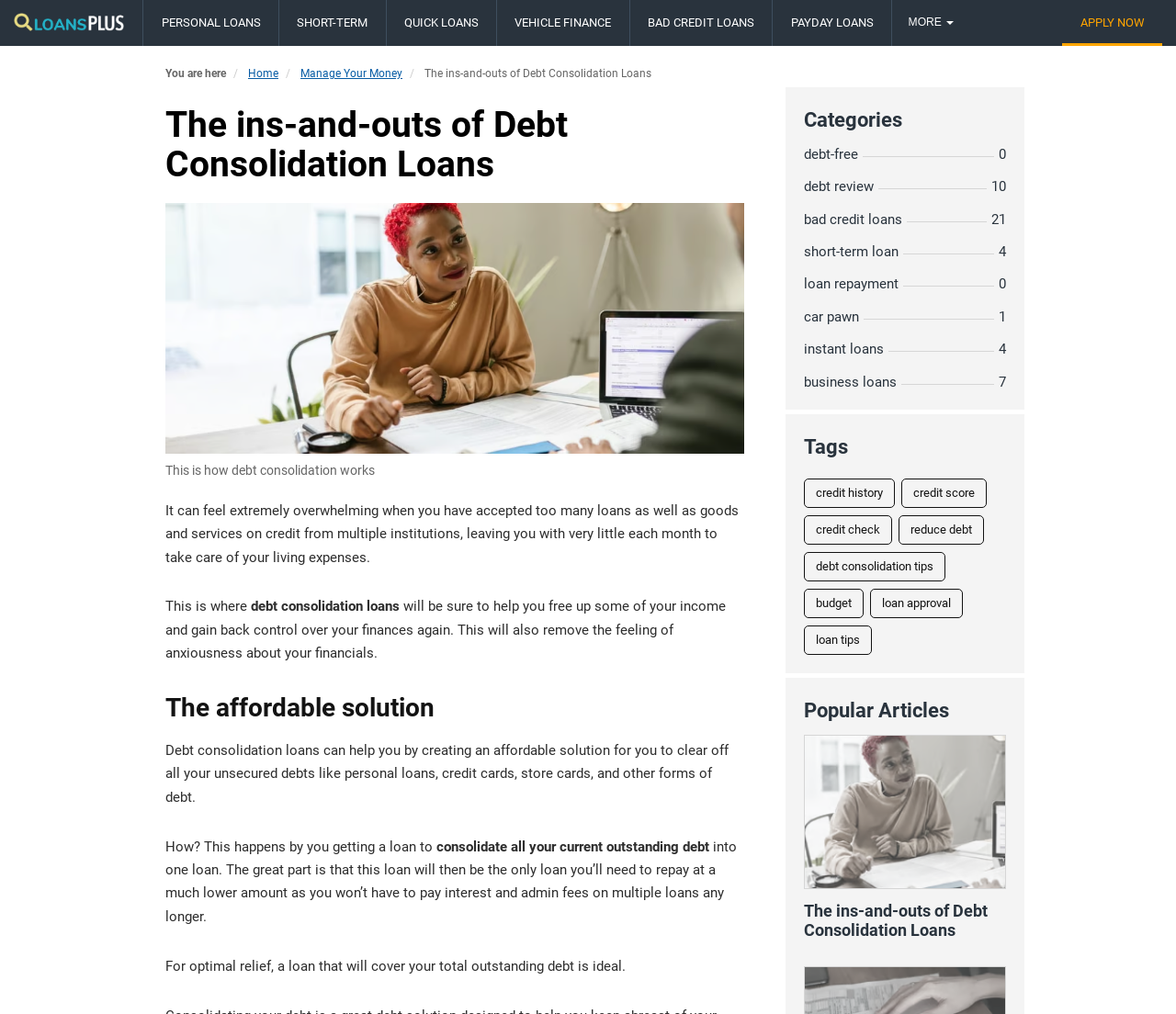Please give a one-word or short phrase response to the following question: 
What happens when you get a debt consolidation loan?

You consolidate all outstanding debt into one loan